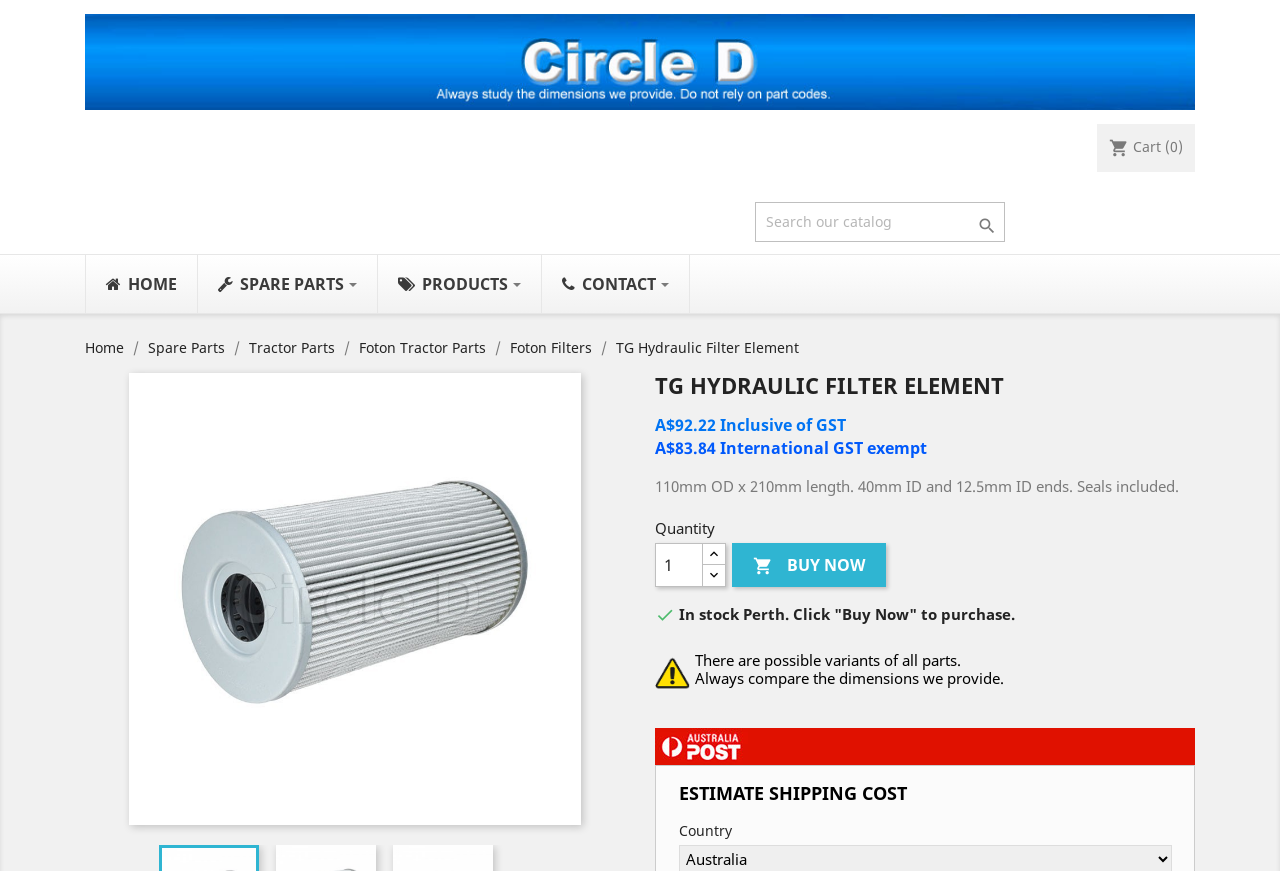Please locate the bounding box coordinates for the element that should be clicked to achieve the following instruction: "Go to the home page". Ensure the coordinates are given as four float numbers between 0 and 1, i.e., [left, top, right, bottom].

[0.066, 0.388, 0.1, 0.41]